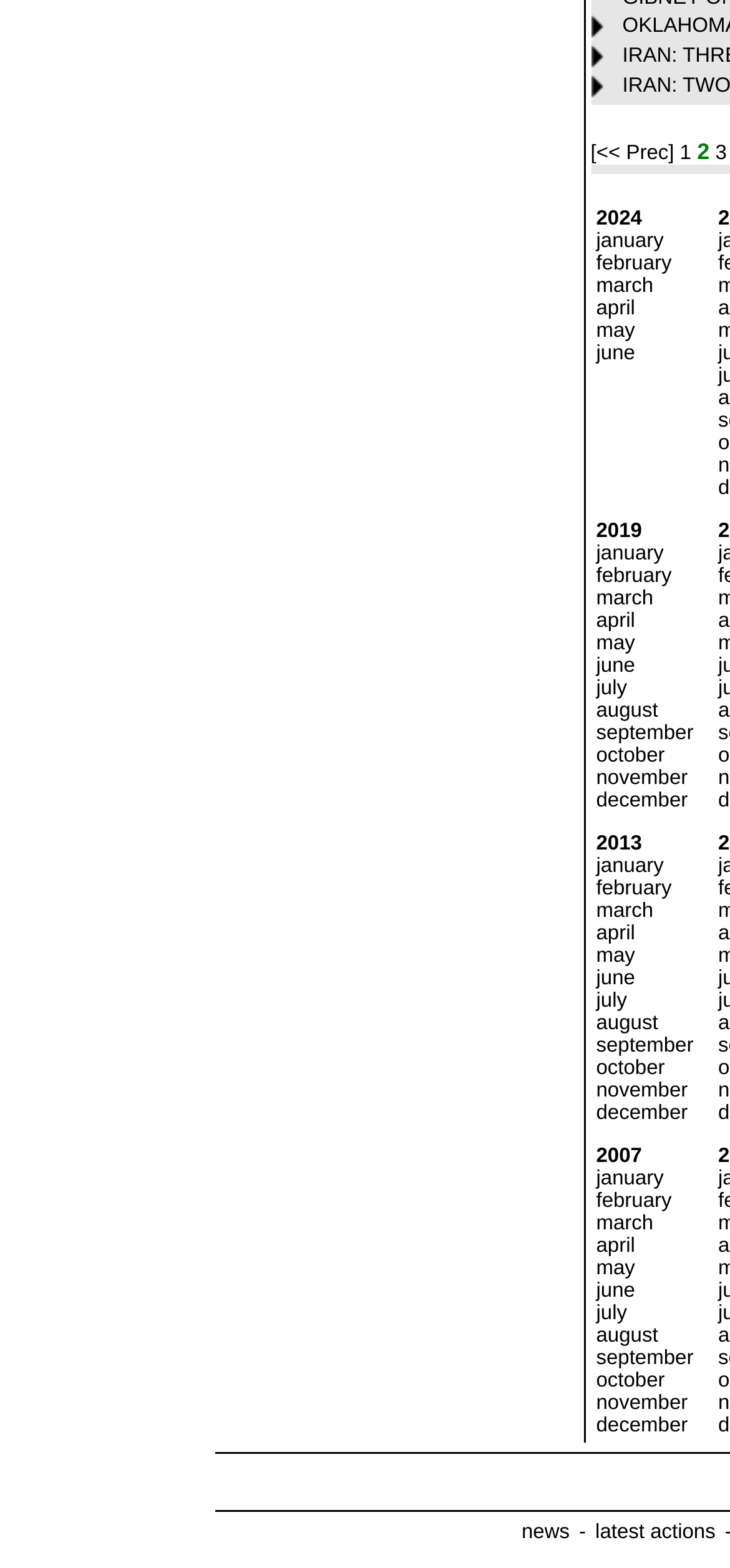Determine the bounding box coordinates for the area that needs to be clicked to fulfill this task: "go to the 2007 january page". The coordinates must be given as four float numbers between 0 and 1, i.e., [left, top, right, bottom].

[0.817, 0.745, 0.909, 0.759]